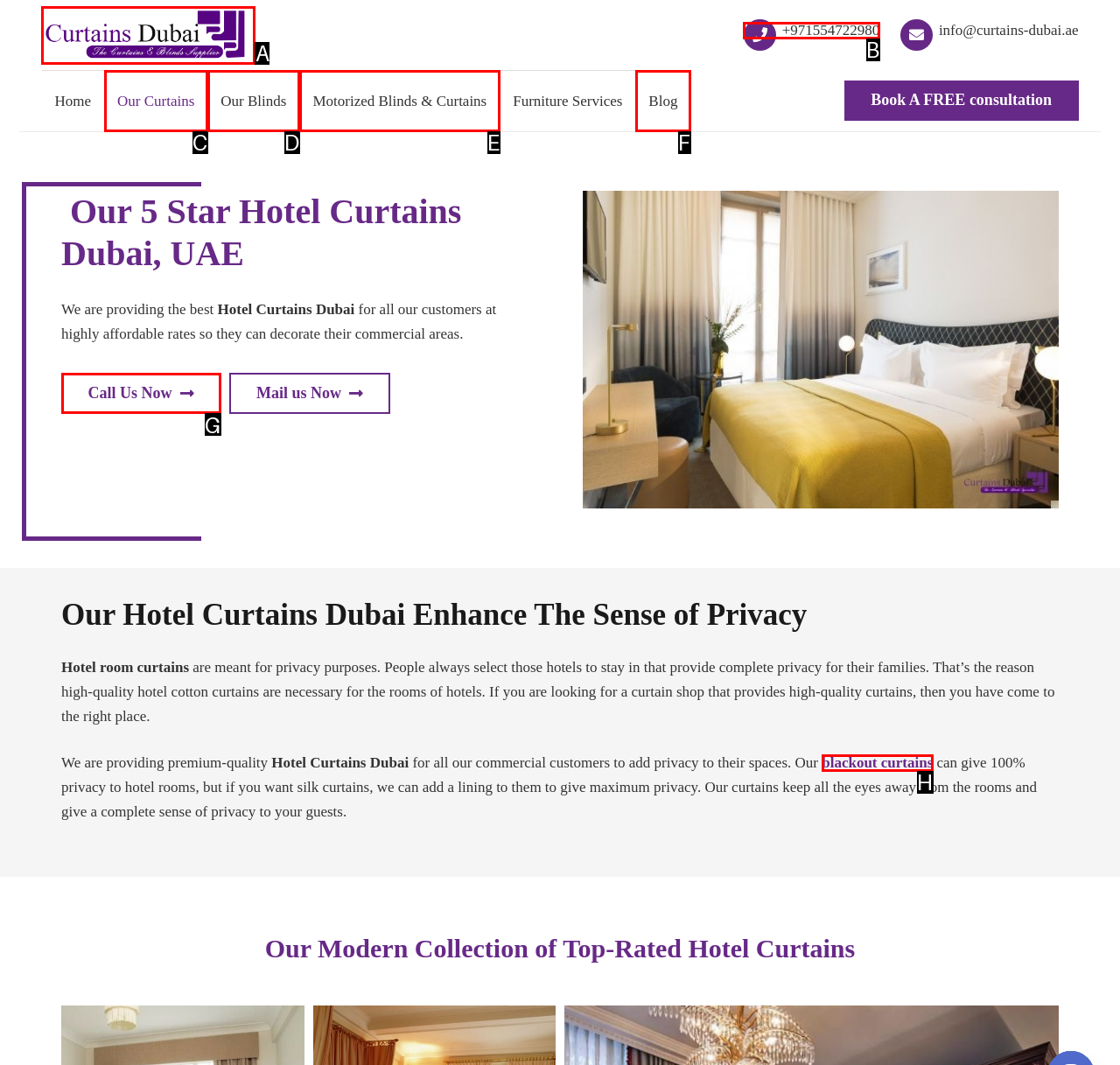Choose the UI element you need to click to carry out the task: Click the logo.
Respond with the corresponding option's letter.

A